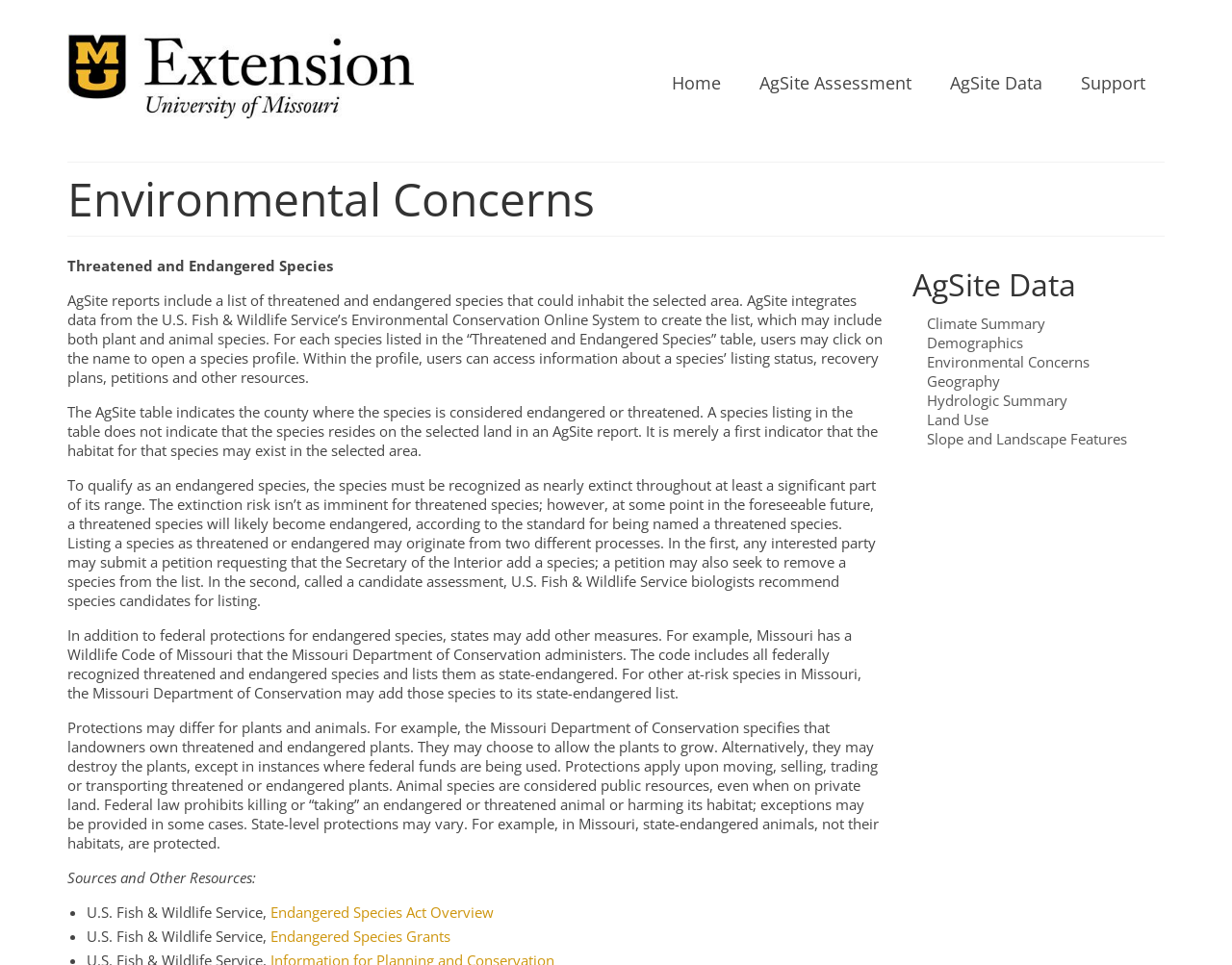Can you find the bounding box coordinates of the area I should click to execute the following instruction: "Open Endangered Species Act Overview"?

[0.22, 0.935, 0.401, 0.955]